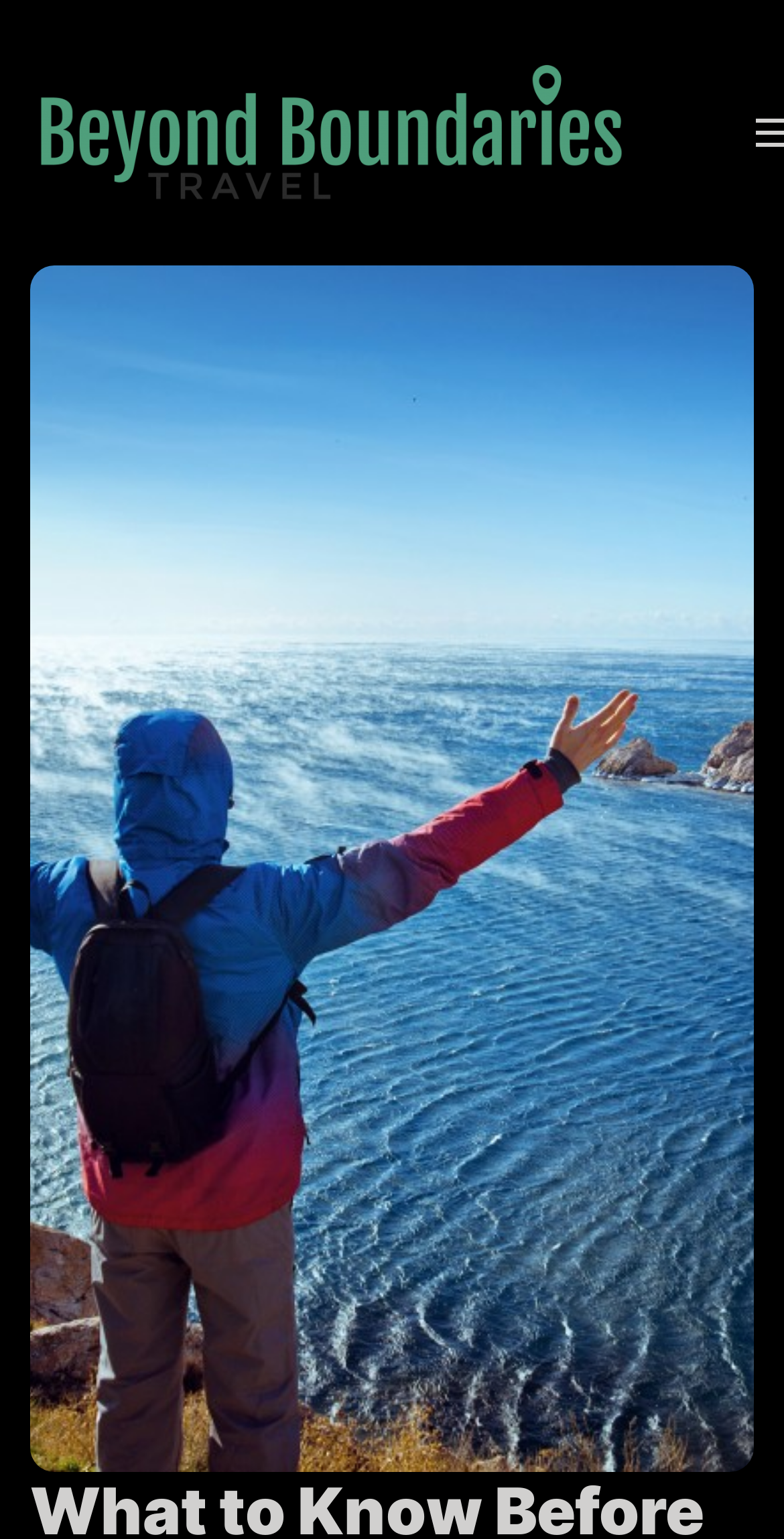Locate the headline of the webpage and generate its content.

What to Know Before You Go On Hiking